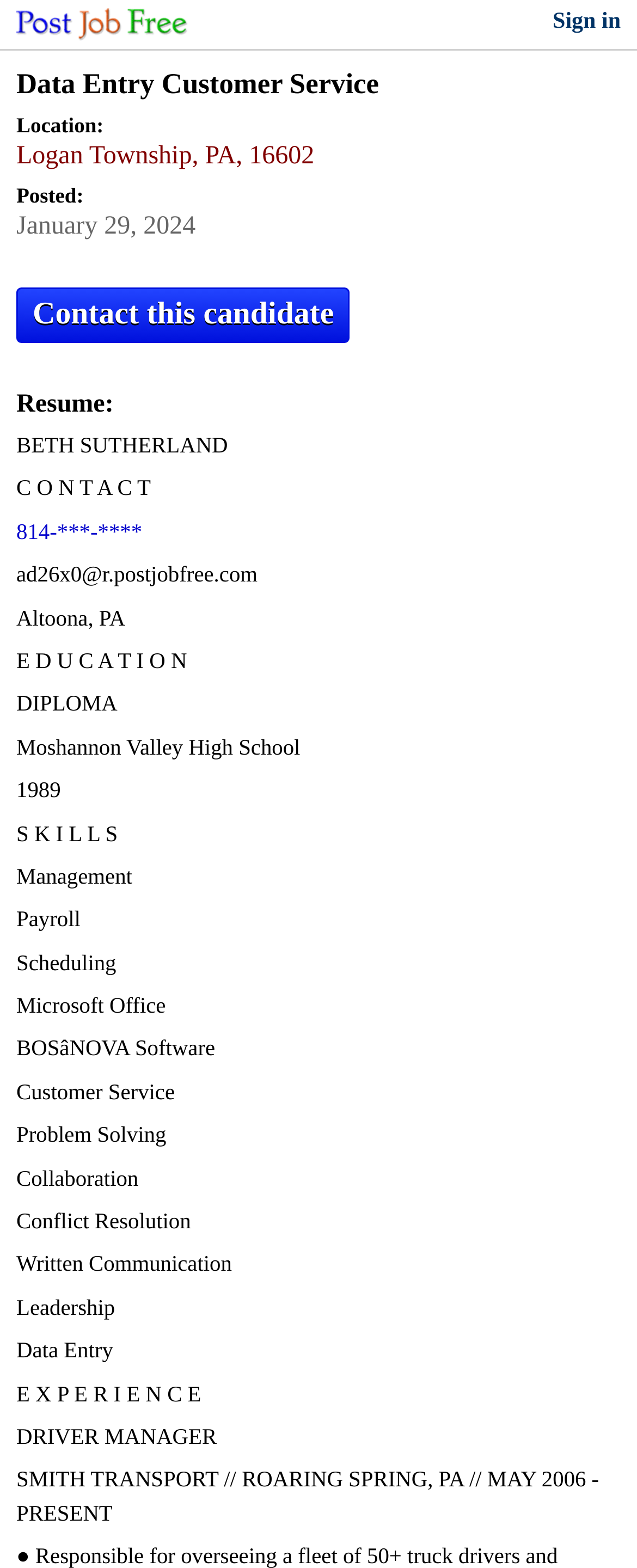Respond with a single word or phrase for the following question: 
How can I contact the candidate?

Click 'Contact this candidate' link